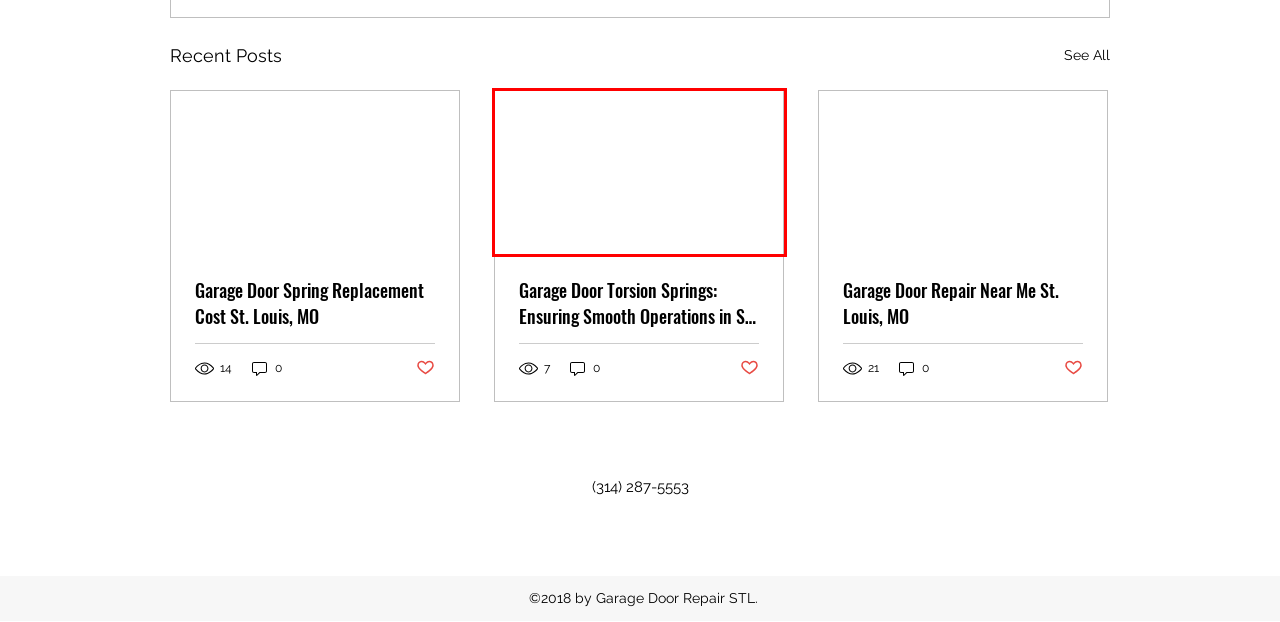Look at the screenshot of a webpage that includes a red bounding box around a UI element. Select the most appropriate webpage description that matches the page seen after clicking the highlighted element. Here are the candidates:
A. Highly Recommended Garage Door Repair | Garage Door Repair STL
B. garage door spring replacement cost St. Louis, MO
C. Garage Door Repair
D. Blog | Garage Door Repair STL
E. Garage Door Repair Near Me St. Louis, MO
F. Garage Door Torsion Springs: Ensuring Smooth Operations in St. Louis, MO
G. Services | Garage Door Repair S
H. The Great Natural Attractions of Northwoods, Missouri

F